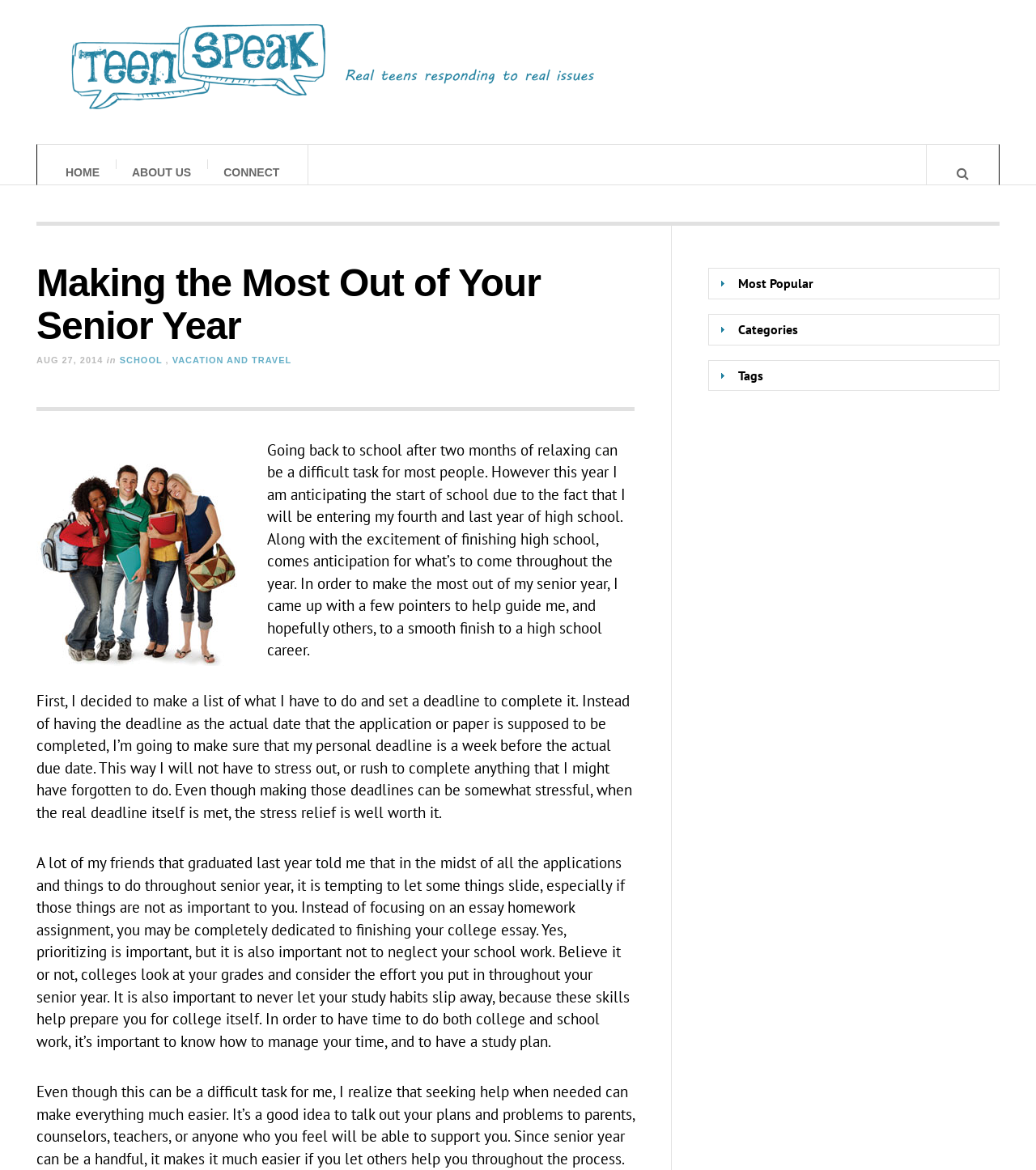How many tabs are there in the tablist?
Look at the image and answer the question with a single word or phrase.

3